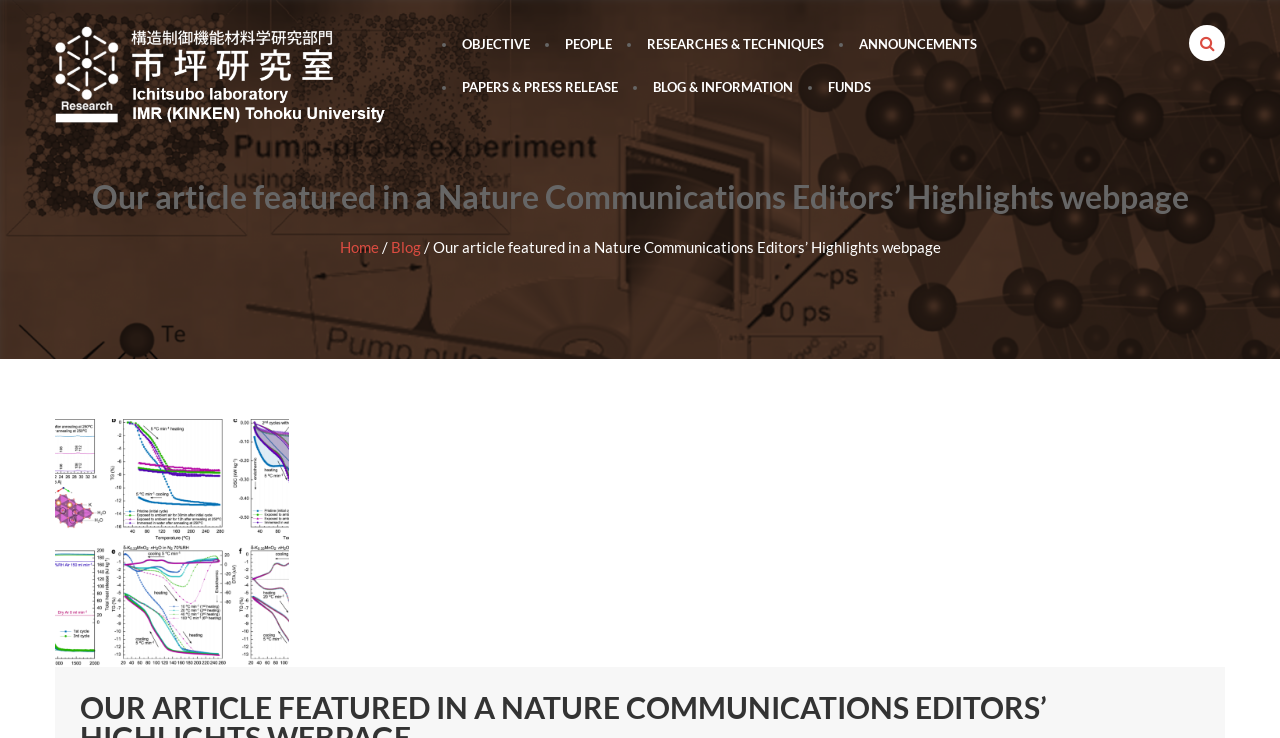Find the bounding box coordinates of the element's region that should be clicked in order to follow the given instruction: "read PAPERS & PRESS RELEASE". The coordinates should consist of four float numbers between 0 and 1, i.e., [left, top, right, bottom].

[0.357, 0.092, 0.487, 0.15]